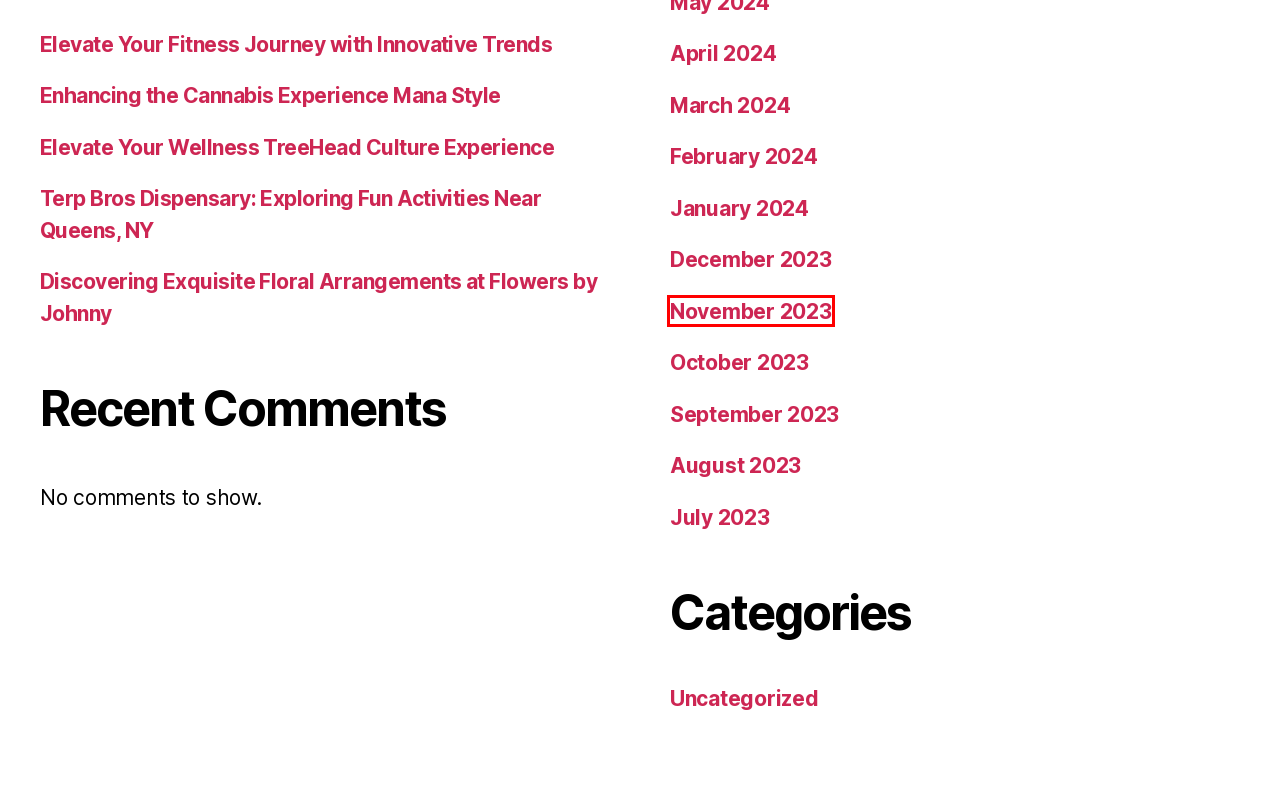Inspect the provided webpage screenshot, concentrating on the element within the red bounding box. Select the description that best represents the new webpage after you click the highlighted element. Here are the candidates:
A. Enhancing the Cannabis Experience Mana Style – 420 Vape Cart & Flowers
B. August 2023 – 420 Vape Cart & Flowers
C. February 2024 – 420 Vape Cart & Flowers
D. April 2024 – 420 Vape Cart & Flowers
E. November 2023 – 420 Vape Cart & Flowers
F. Terp Bros Dispensary: Exploring Fun Activities Near Queens, NY – 420 Vape Cart & Flowers
G. July 2023 – 420 Vape Cart & Flowers
H. Elevate Your Fitness Journey with Innovative Trends – 420 Vape Cart & Flowers

E